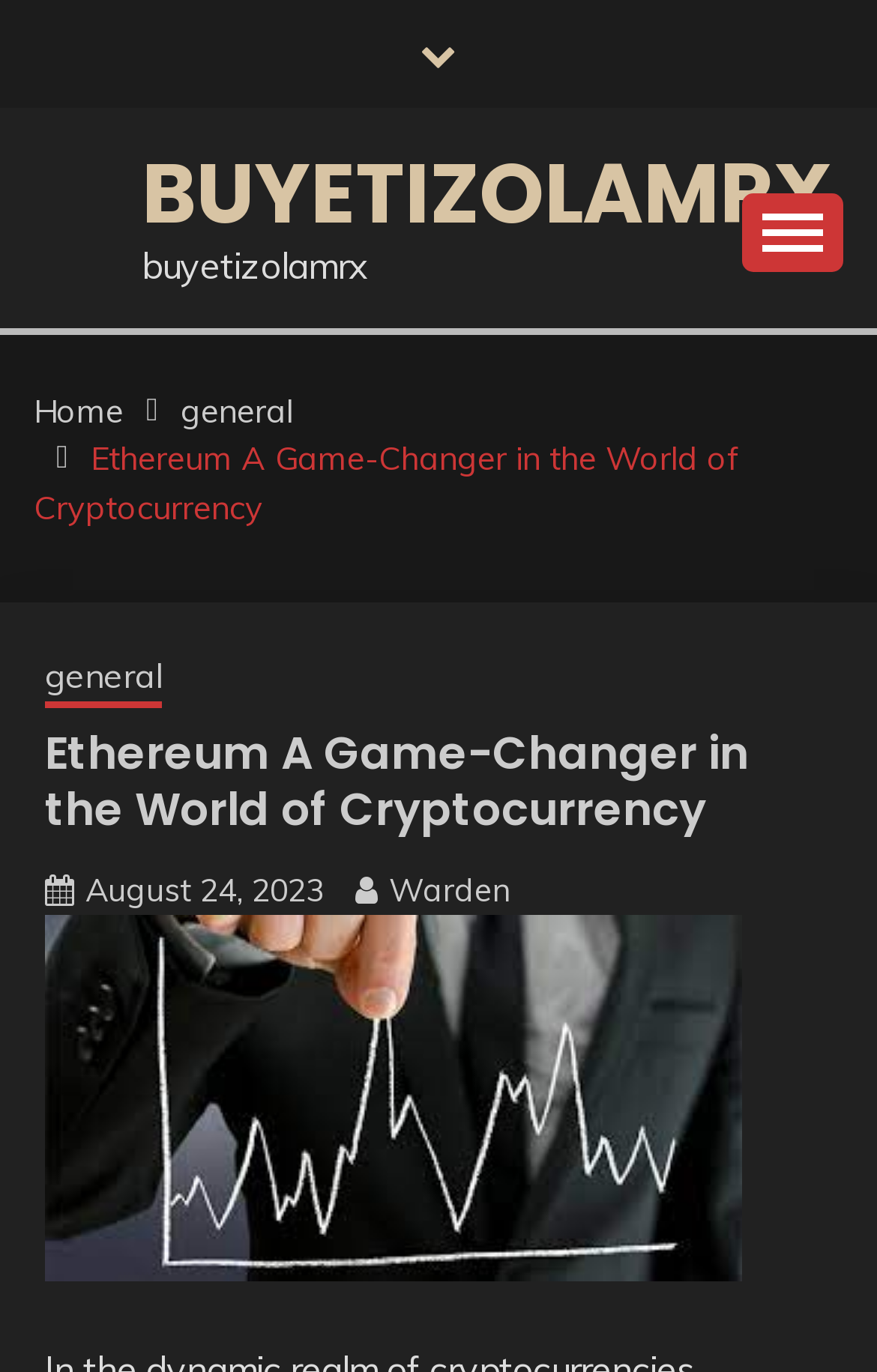Identify the bounding box coordinates of the area that should be clicked in order to complete the given instruction: "Click on the 'Warden' link". The bounding box coordinates should be four float numbers between 0 and 1, i.e., [left, top, right, bottom].

[0.444, 0.634, 0.582, 0.664]